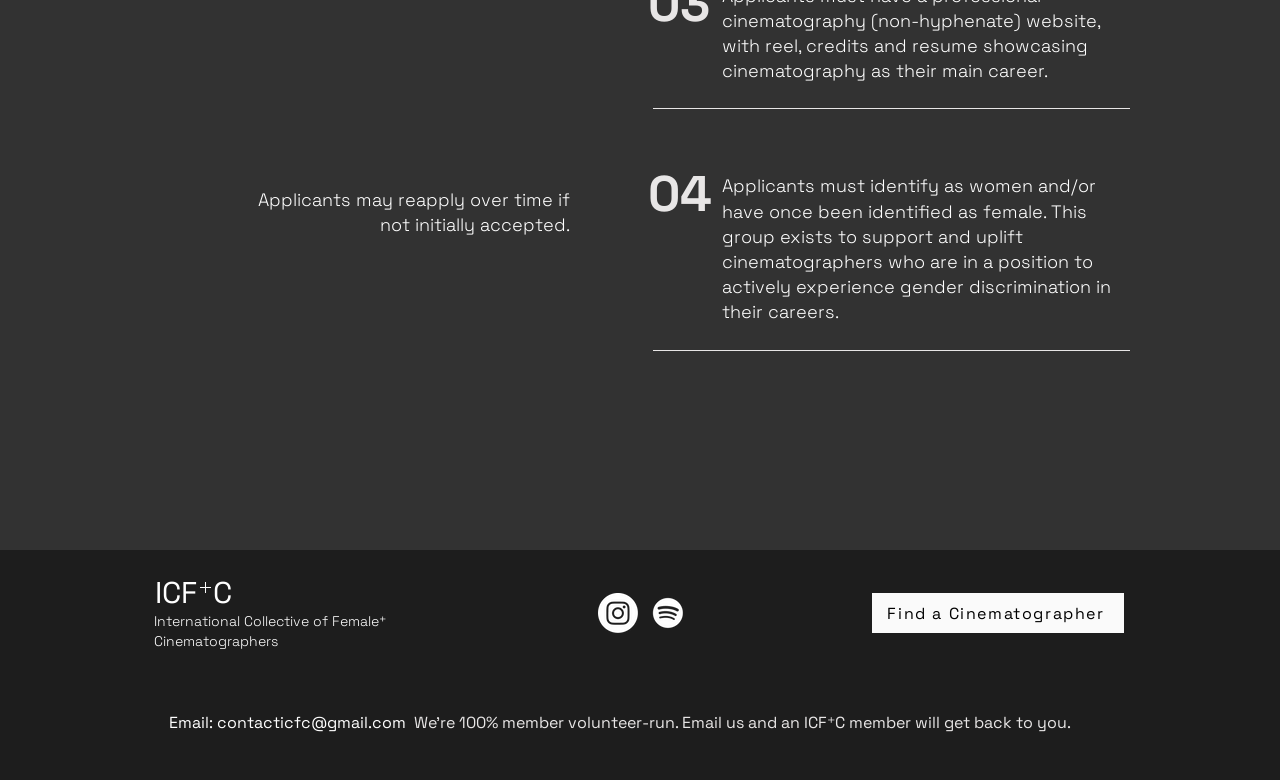How can I contact the group?
Analyze the image and deliver a detailed answer to the question.

The contact information is provided at the bottom of the page, which states 'Email: contacticfc@gmail.com We're 100% member volunteer-run. Email us and an ICF⁺C member will get back to you.' Therefore, I can contact the group by emailing contacticfc@gmail.com.